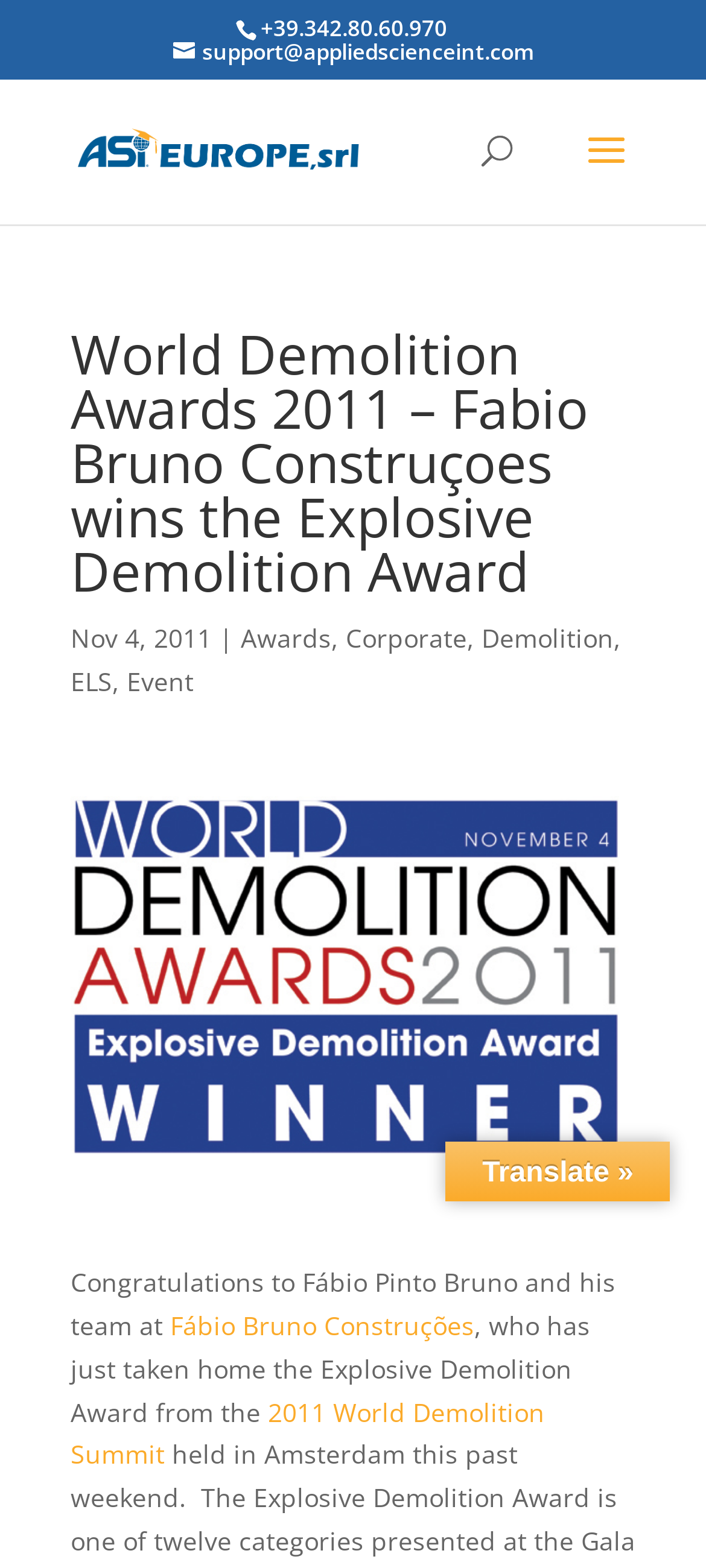Provide the bounding box coordinates of the HTML element described by the text: "ELS". The coordinates should be in the format [left, top, right, bottom] with values between 0 and 1.

[0.1, 0.423, 0.159, 0.445]